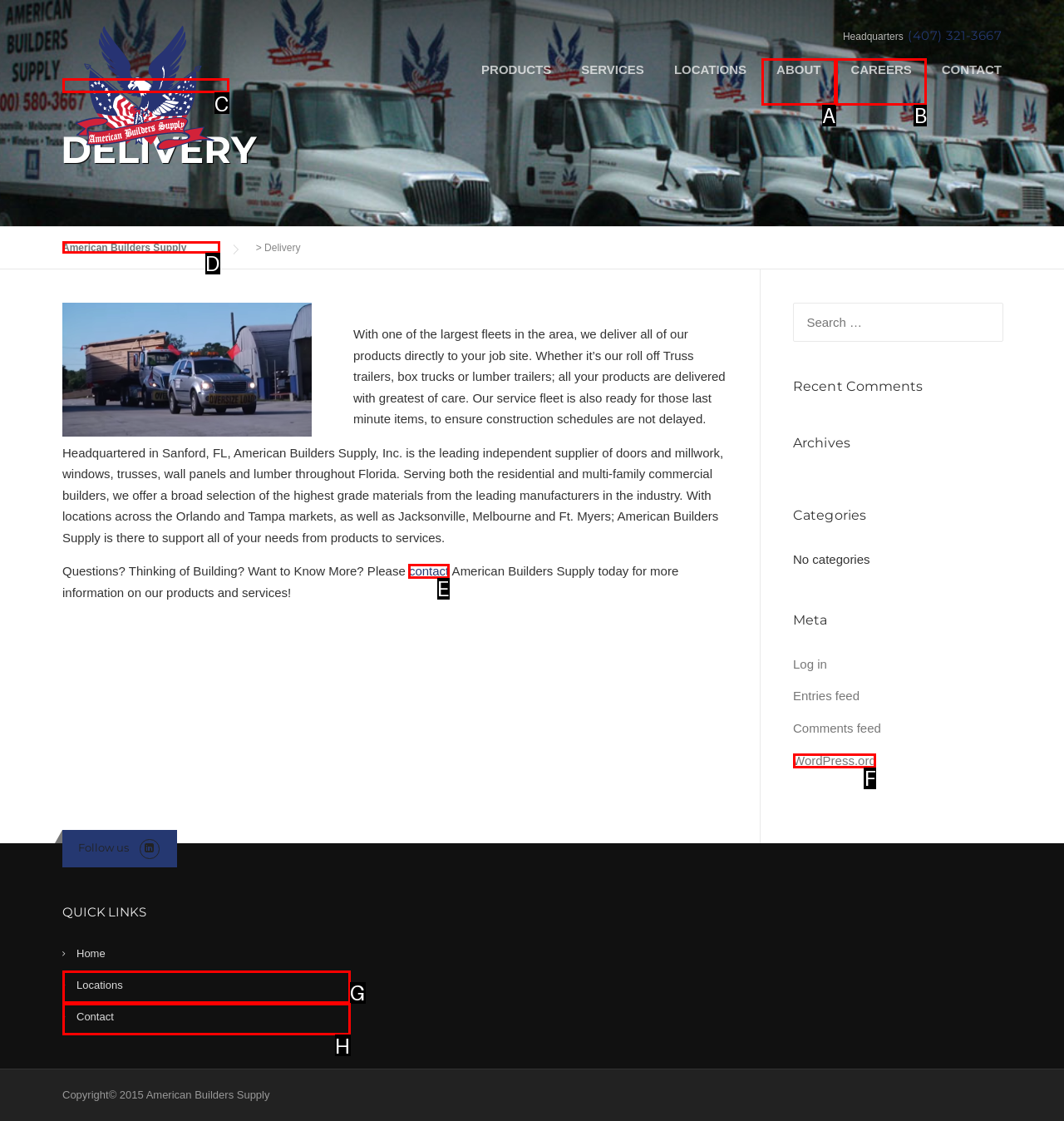Determine which option matches the description: About. Answer using the letter of the option.

A